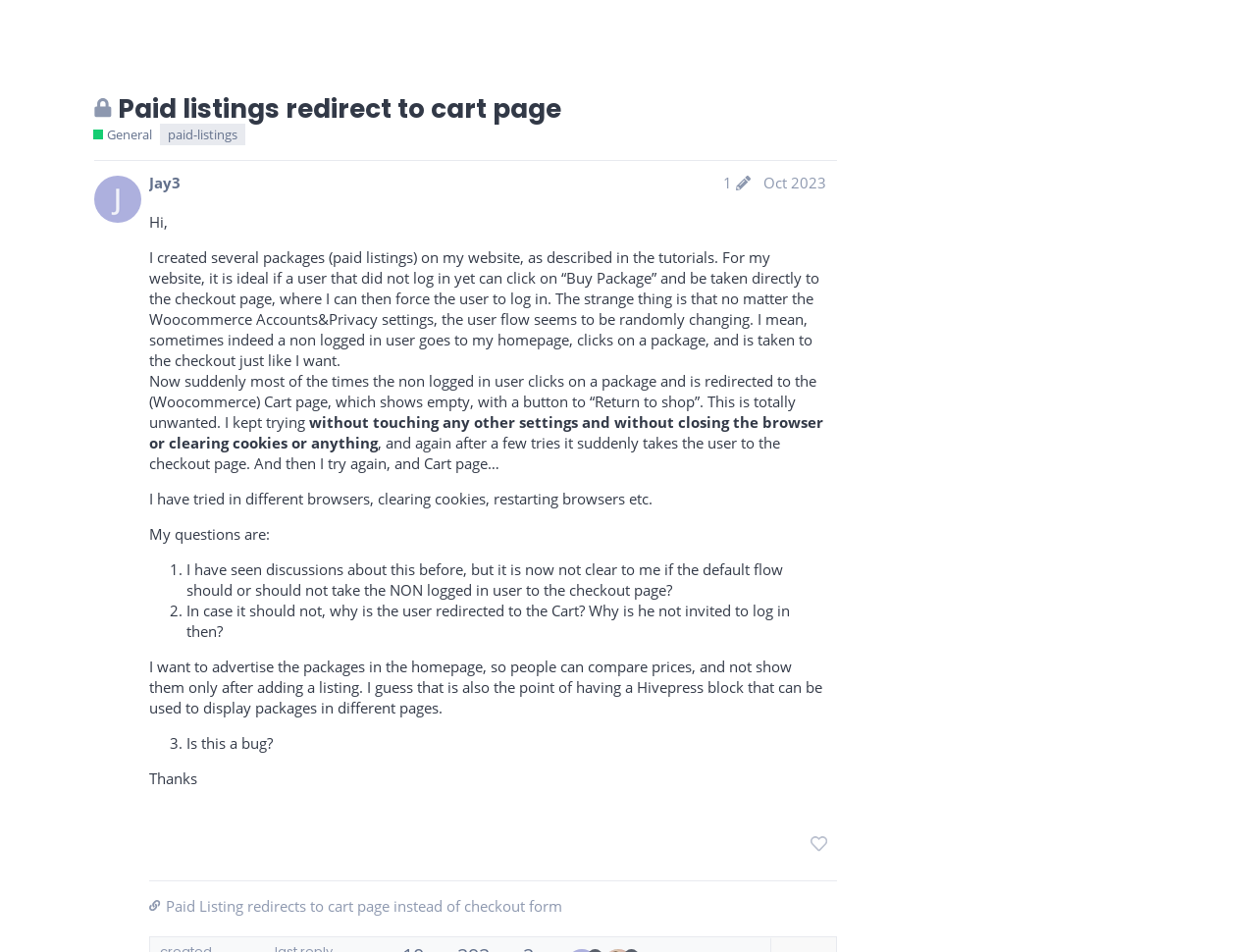Please provide a one-word or phrase answer to the question: 
What is the format of the dates mentioned in the posts?

Month Day, Year, Time